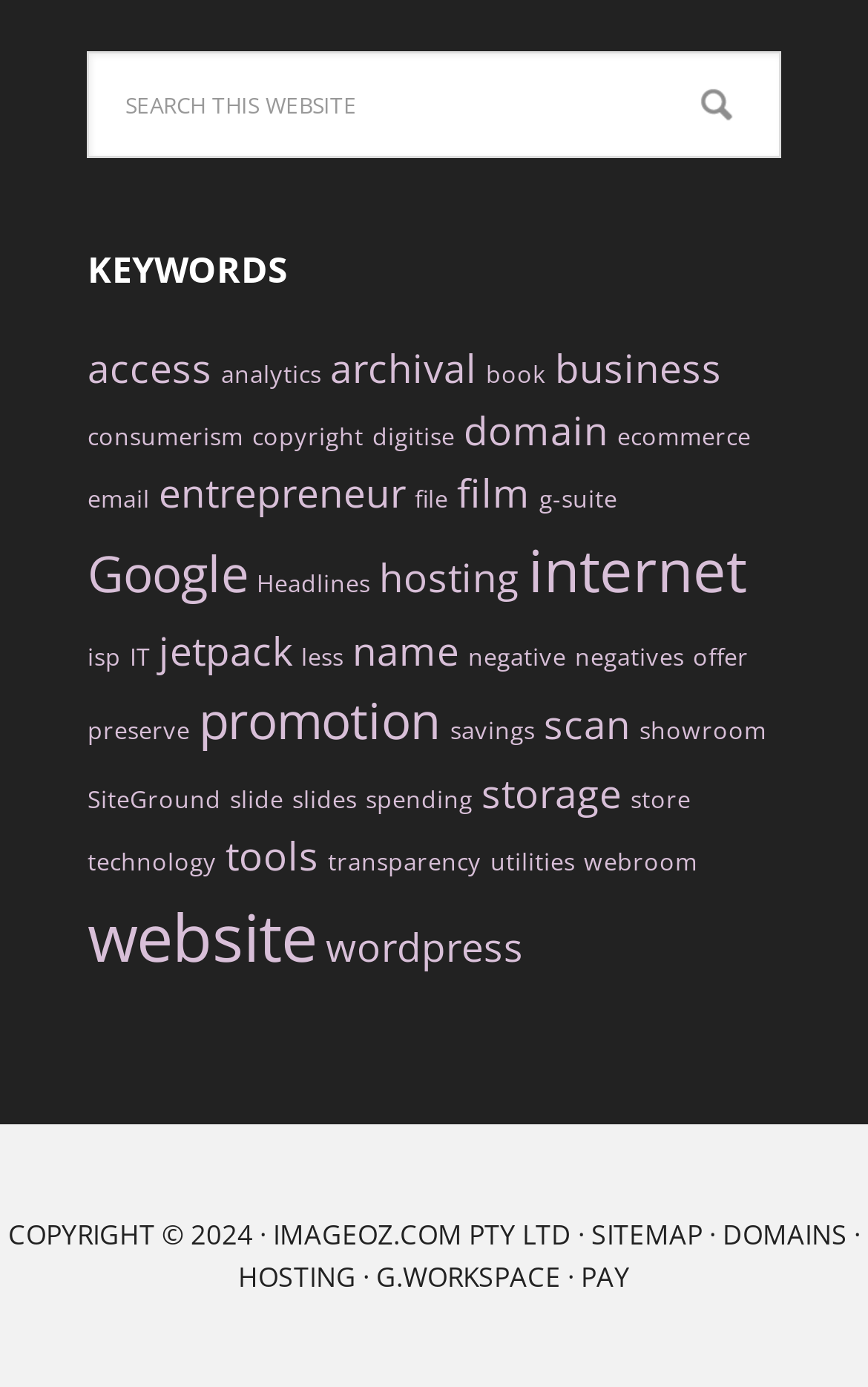Identify the bounding box coordinates of the area that should be clicked in order to complete the given instruction: "View keywords". The bounding box coordinates should be four float numbers between 0 and 1, i.e., [left, top, right, bottom].

[0.101, 0.178, 0.899, 0.21]